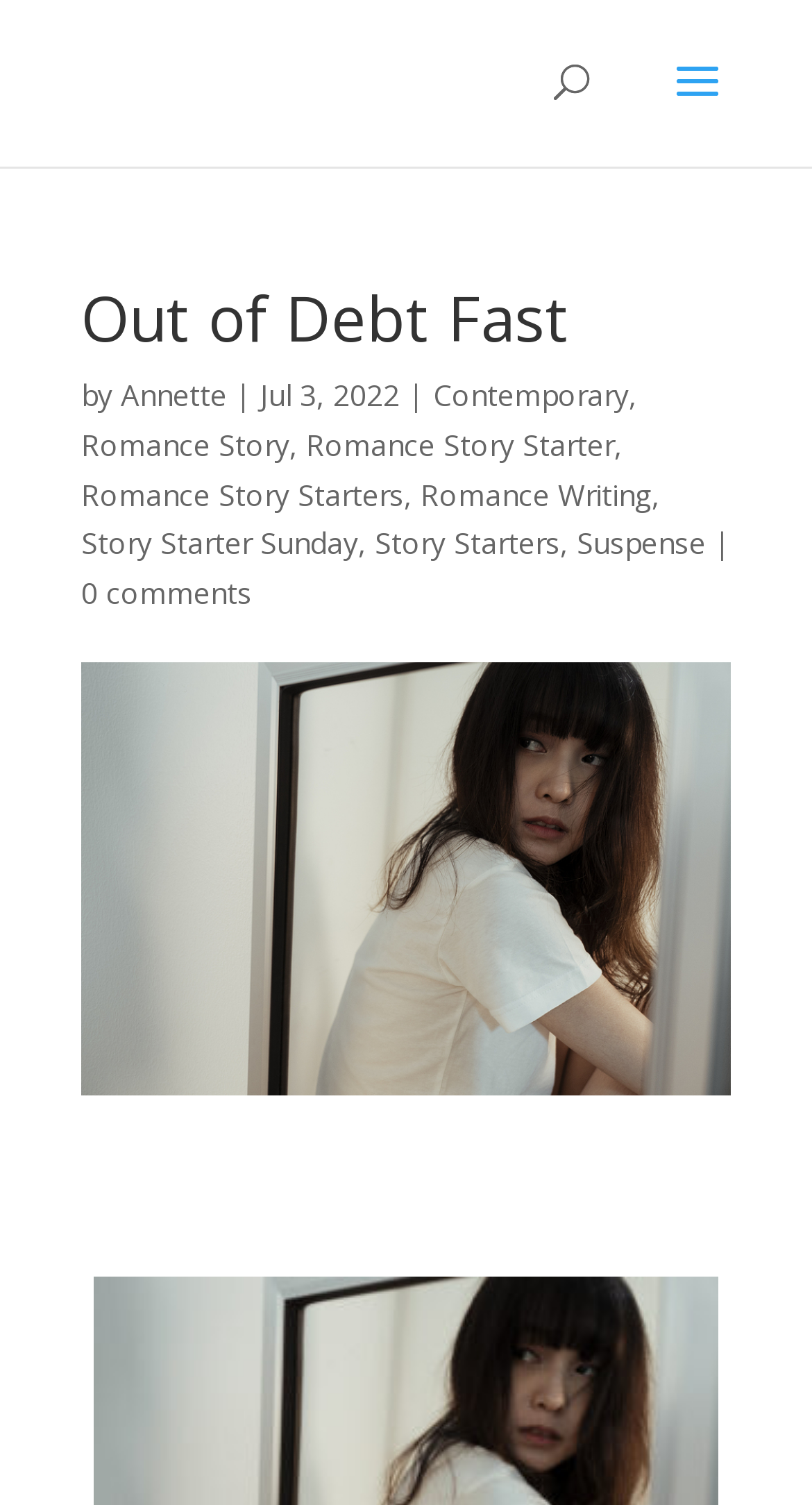Answer succinctly with a single word or phrase:
What is the category of the story starter?

Contemporary